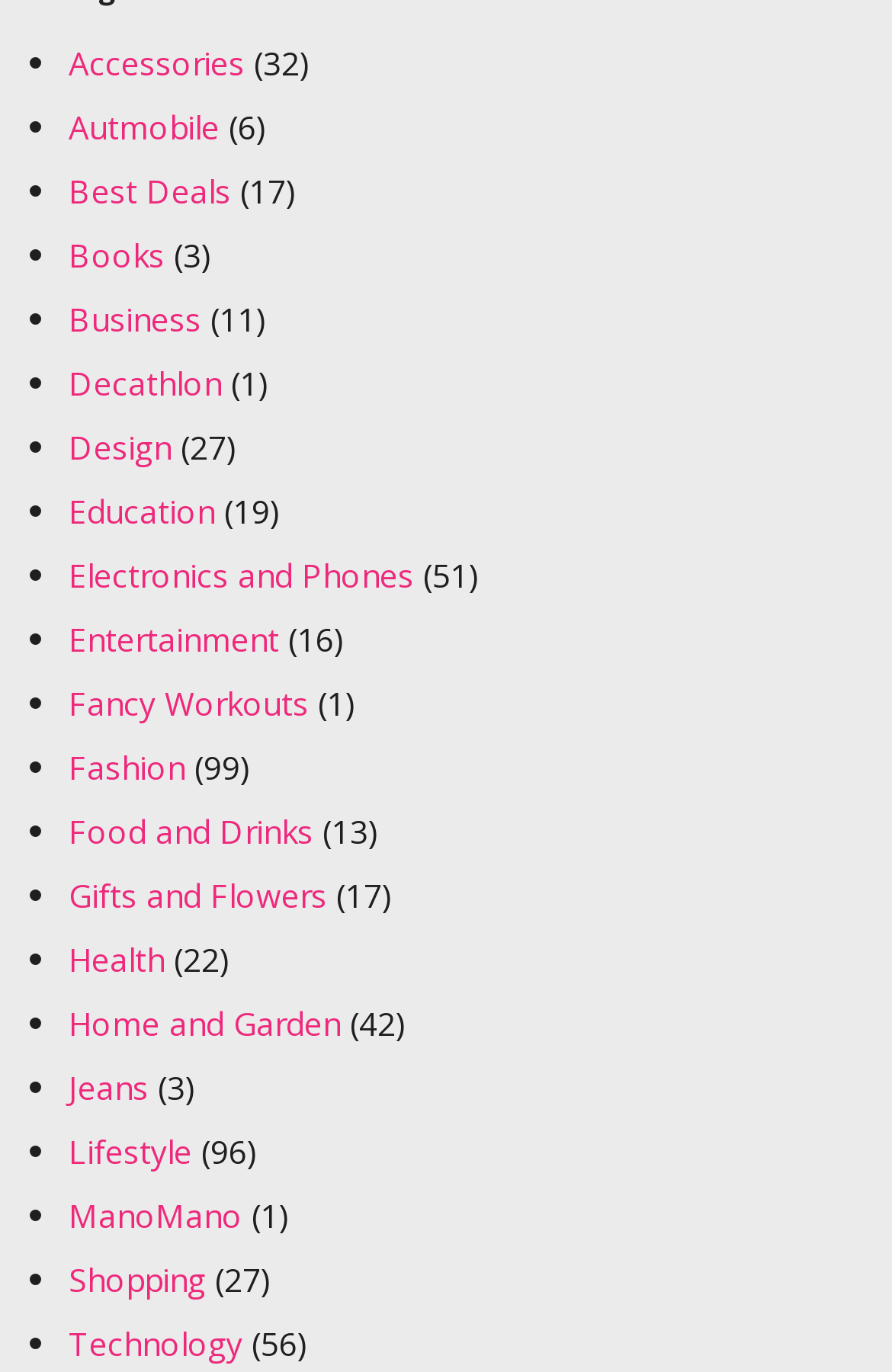Identify the bounding box coordinates of the area that should be clicked in order to complete the given instruction: "View Best Deals". The bounding box coordinates should be four float numbers between 0 and 1, i.e., [left, top, right, bottom].

[0.077, 0.123, 0.259, 0.155]